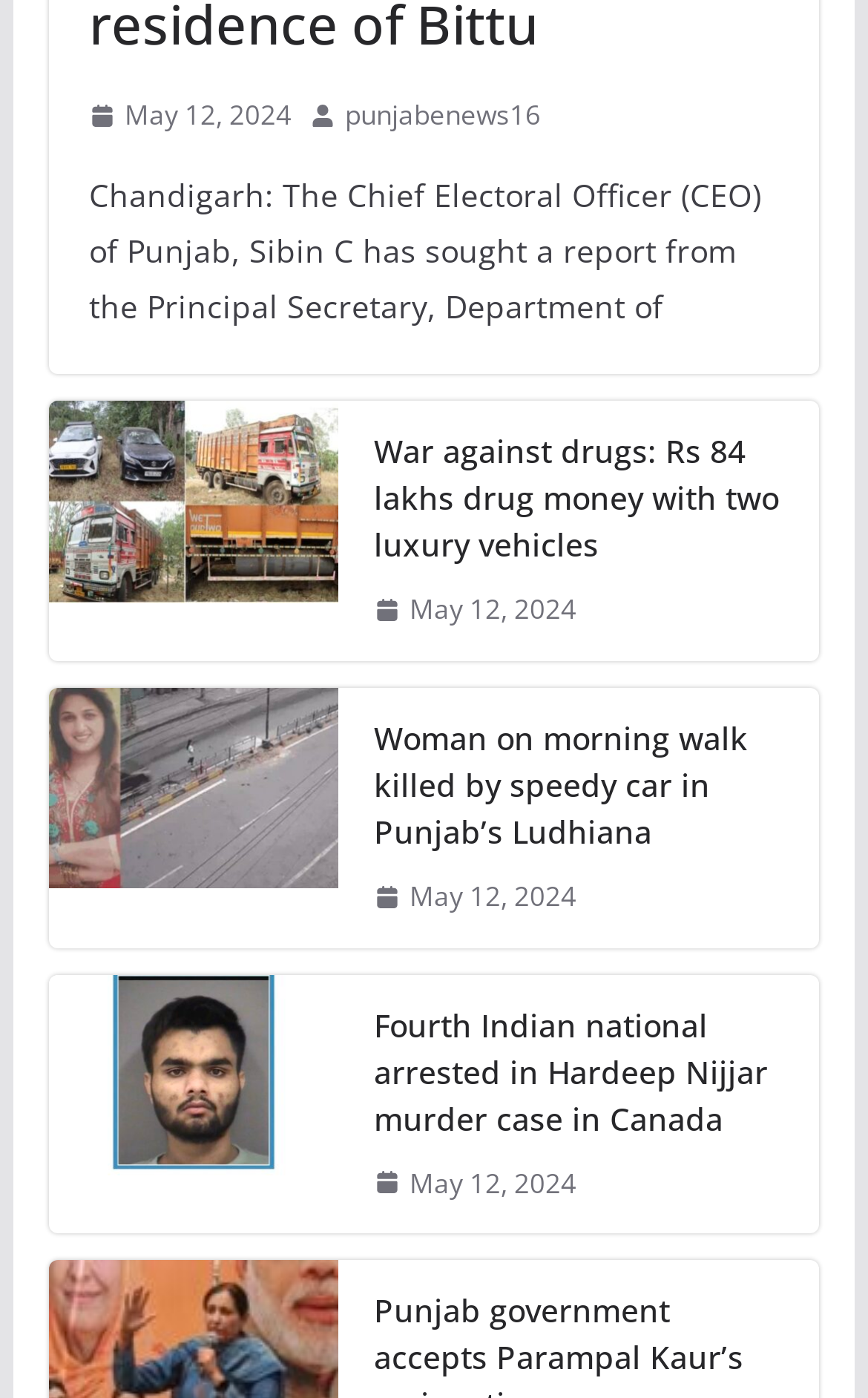Please predict the bounding box coordinates (top-left x, top-left y, bottom-right x, bottom-right y) for the UI element in the screenshot that fits the description: punjabenews16

[0.397, 0.066, 0.623, 0.1]